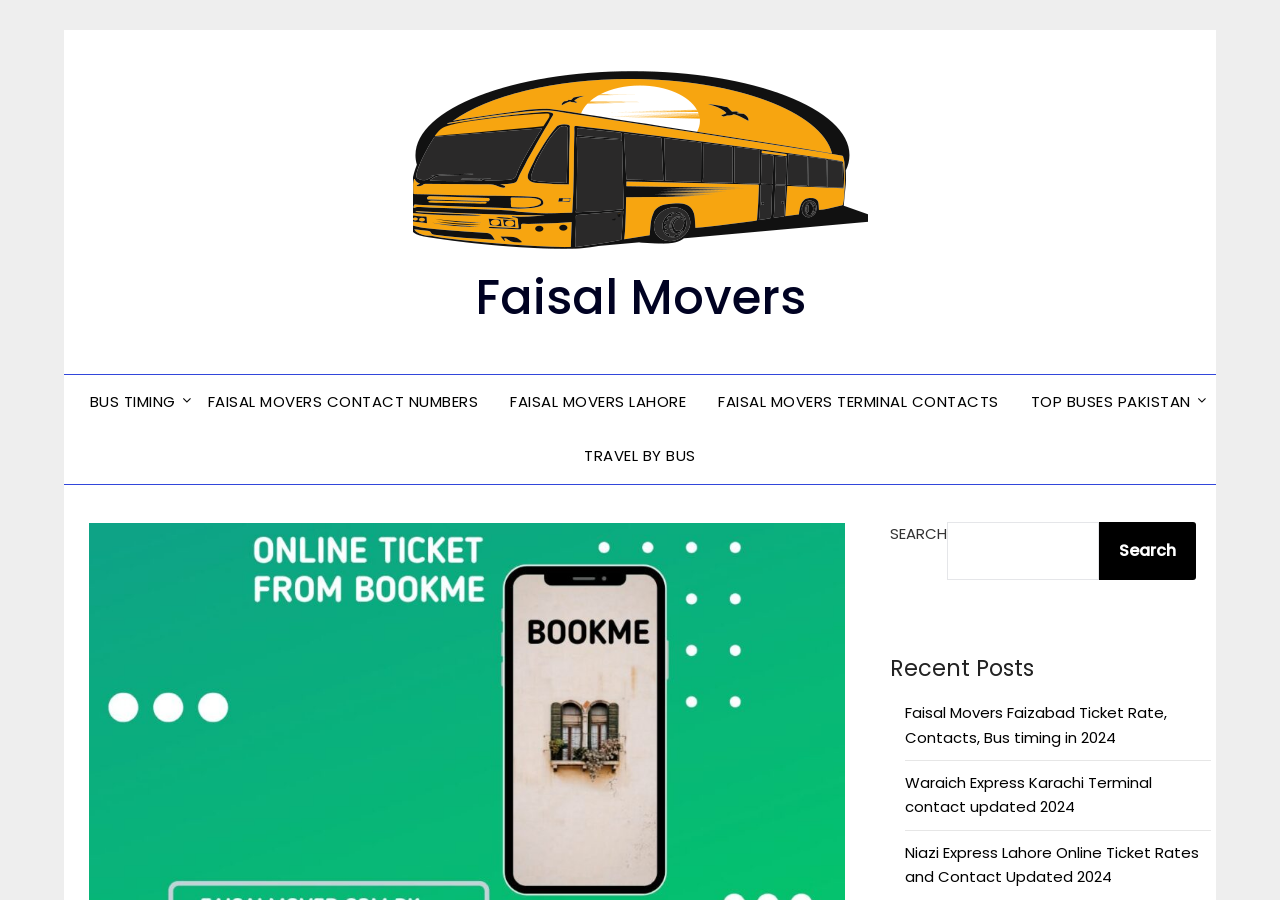Identify the coordinates of the bounding box for the element described below: "Bus Timing". Return the coordinates as four float numbers between 0 and 1: [left, top, right, bottom].

[0.057, 0.417, 0.15, 0.477]